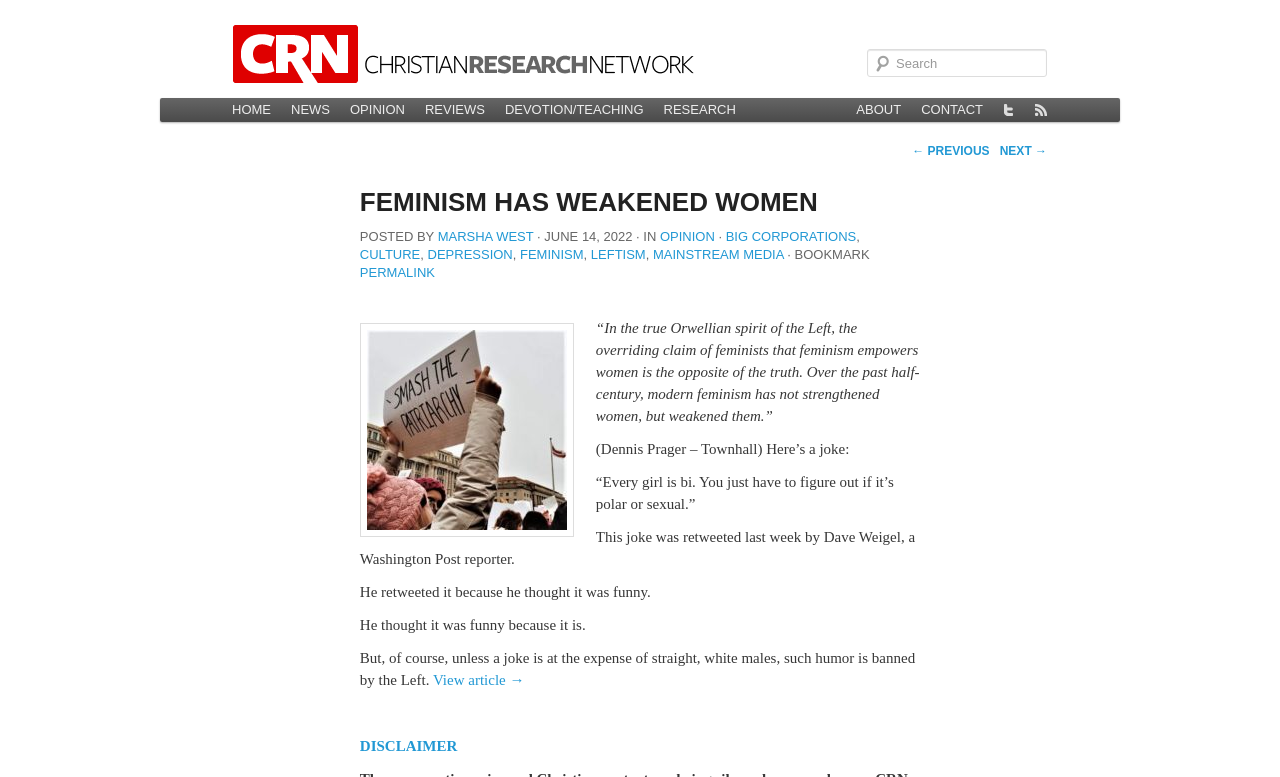Write an exhaustive caption that covers the webpage's main aspects.

This webpage is about an opinion article titled "Feminism Has Weakened Women" on the Christian Research Network website. At the top, there is a search bar with a "Search" button and a link to the main menu. Below that, there are several navigation links, including "HOME", "NEWS", "OPINION", "REVIEWS", "DEVOTION/TEACHING", "RESEARCH", "ABOUT", "CONTACT", and "Twitter". 

The main content of the article is divided into sections. The title "FEMINISM HAS WEAKENED WOMEN" is prominently displayed, followed by the author's name, "MARSHA WEST", and the date "JUNE 14, 2022". The article is categorized under "OPINION" and has several tags, including "BIG CORPORATIONS", "CULTURE", "DEPRESSION", "FEMINISM", "LEFTISM", and "MAINSTREAM MEDIA". 

The article's content is a series of paragraphs discussing the topic of feminism. The text is interspersed with quotes and humorous anecdotes. At the bottom of the article, there are links to view the full article, a disclaimer, and navigation links to previous and next articles.